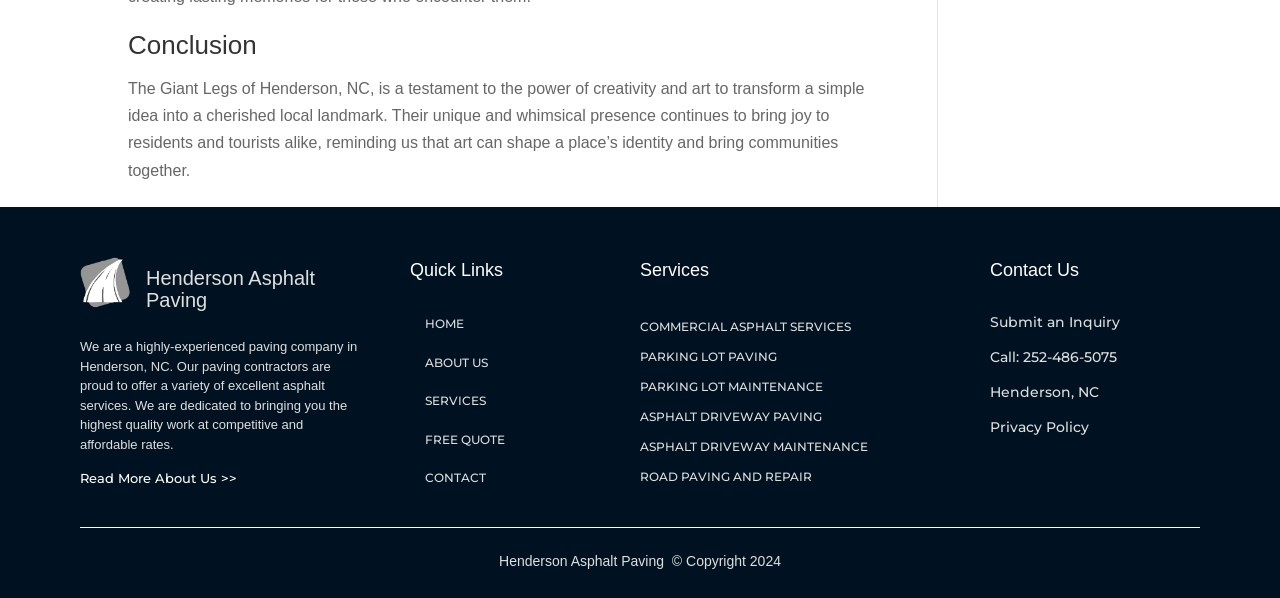Identify the bounding box coordinates of the section to be clicked to complete the task described by the following instruction: "Call the company". The coordinates should be four float numbers between 0 and 1, formatted as [left, top, right, bottom].

[0.773, 0.583, 0.873, 0.613]